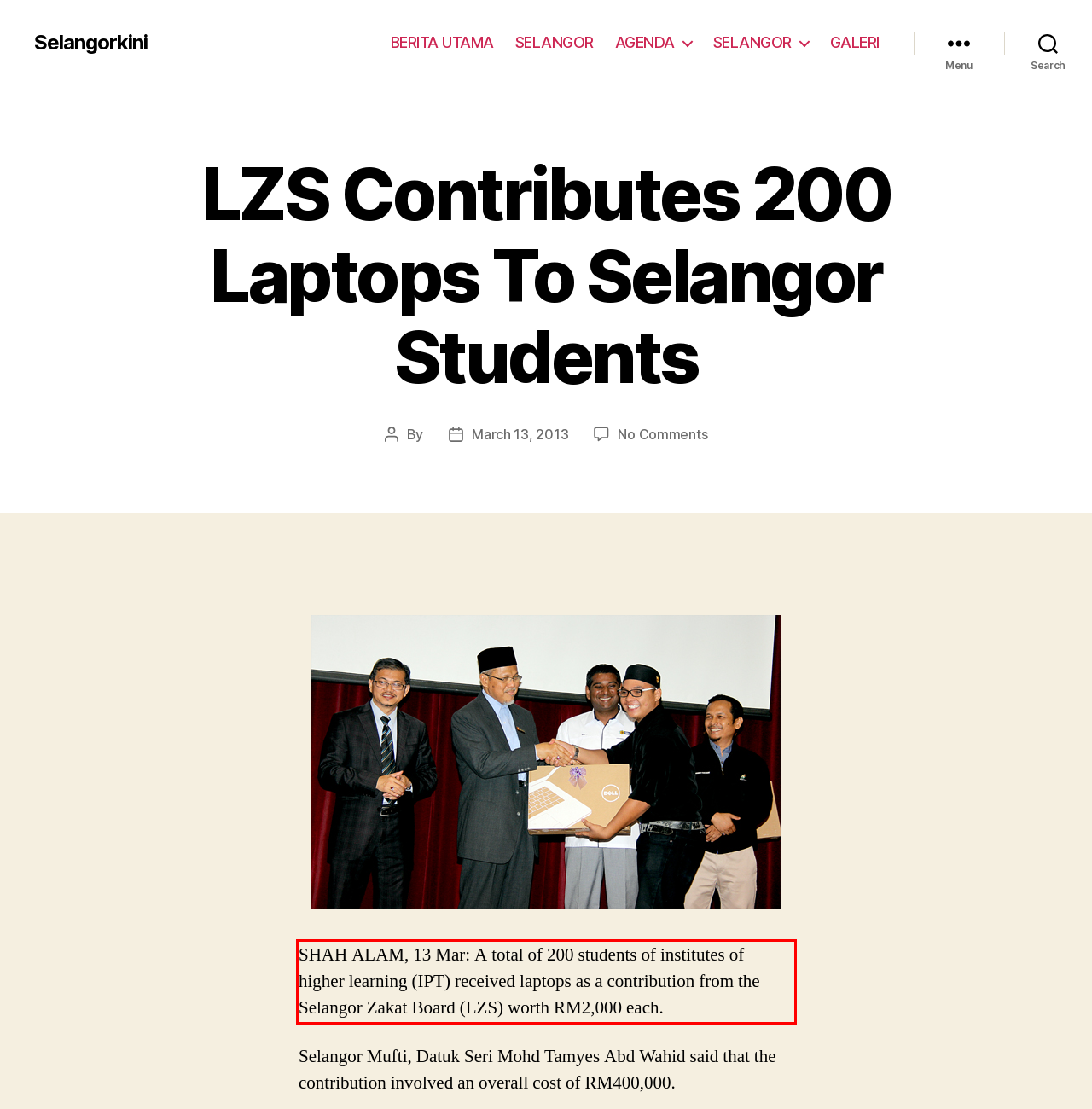Given a screenshot of a webpage, identify the red bounding box and perform OCR to recognize the text within that box.

SHAH ALAM, 13 Mar: A total of 200 students of institutes of higher learning (IPT) received laptops as a contribution from the Selangor Zakat Board (LZS) worth RM2,000 each.